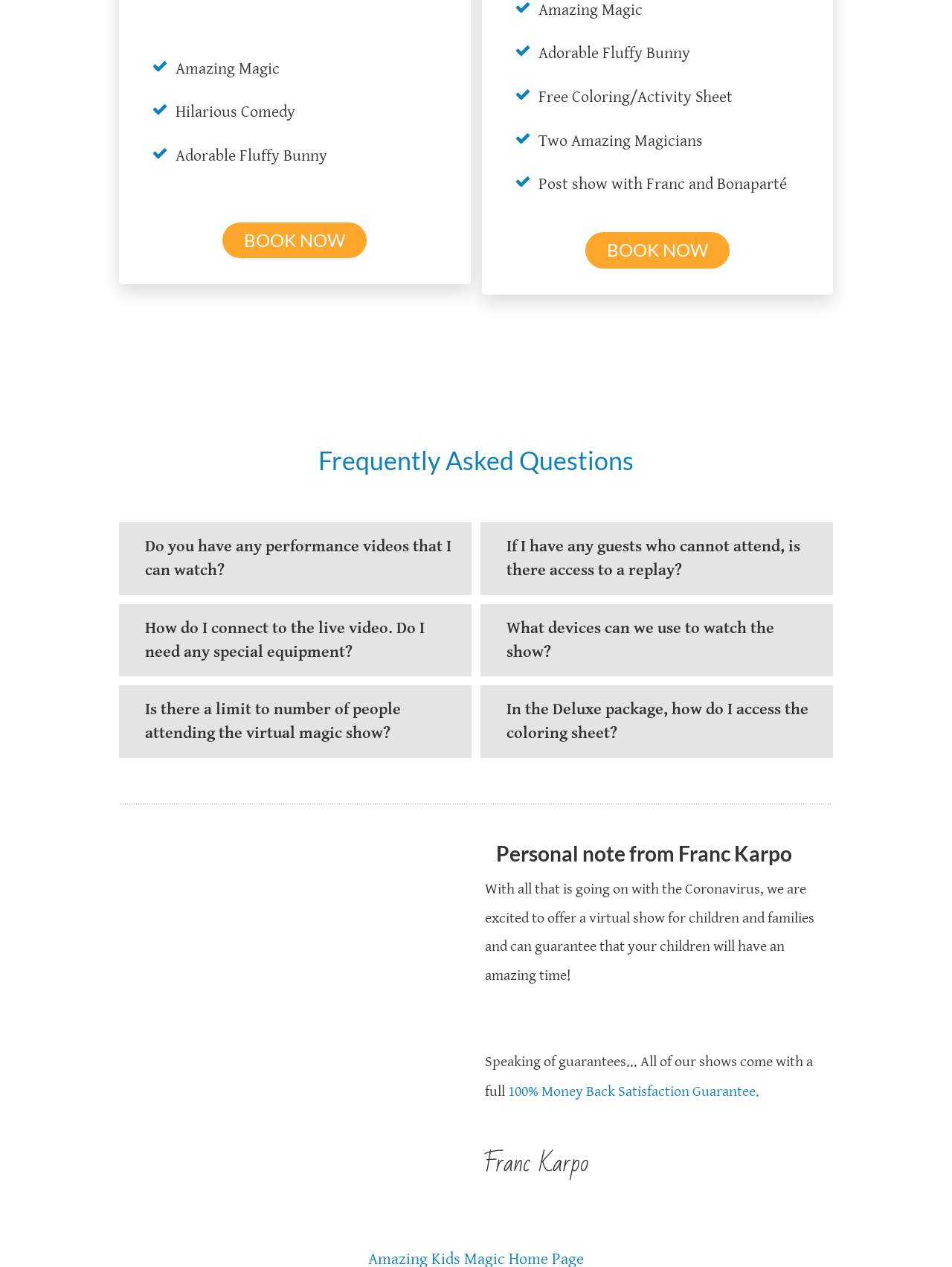What is the name of the person mentioned in the personal note?
Based on the image, give a concise answer in the form of a single word or short phrase.

Franc Karpo